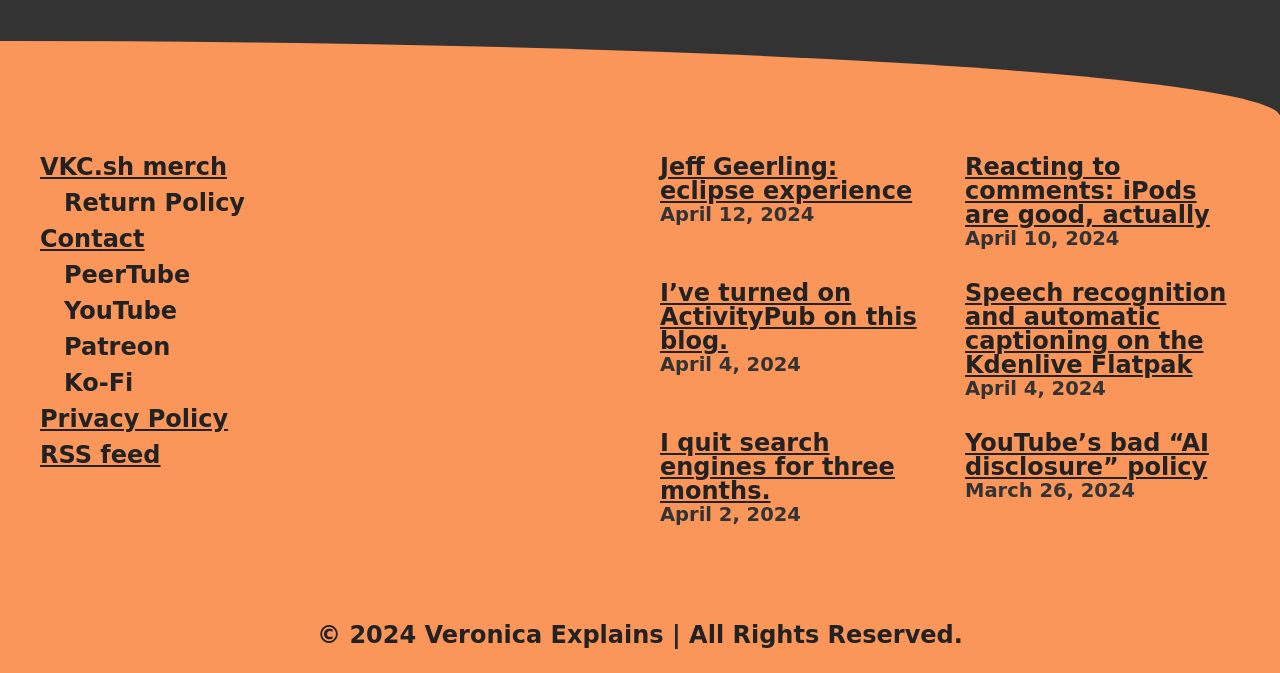What is the purpose of the 'VKC.sh merch' link?
Refer to the image and provide a one-word or short phrase answer.

To buy merchandise